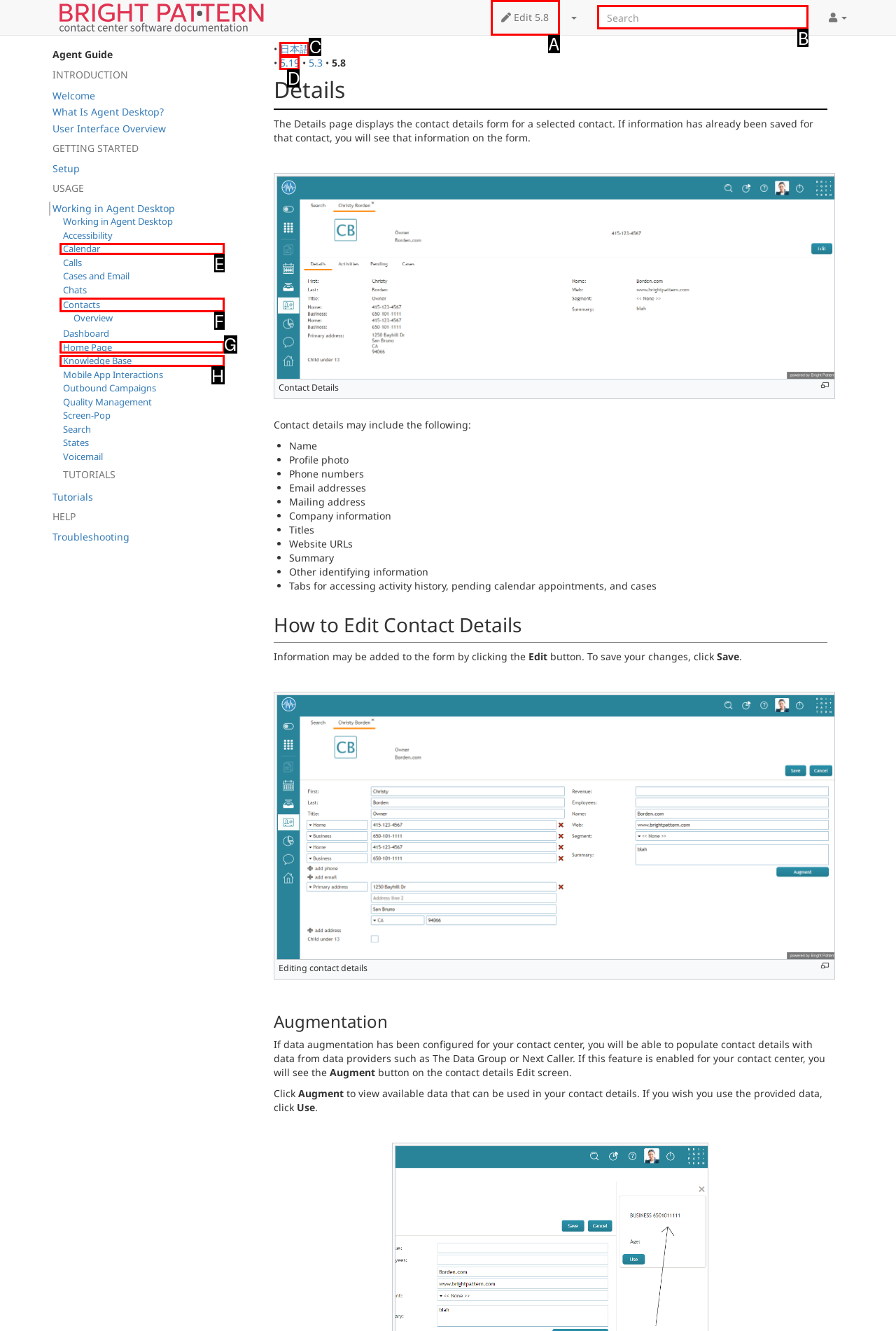Identify the correct choice to execute this task: Search Bright Pattern Documentation
Respond with the letter corresponding to the right option from the available choices.

B